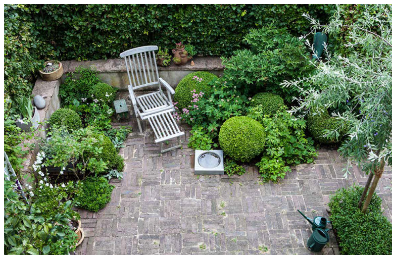What is the purpose of the cobblestone pathway?
Refer to the image and answer the question using a single word or phrase.

adds texture and warmth